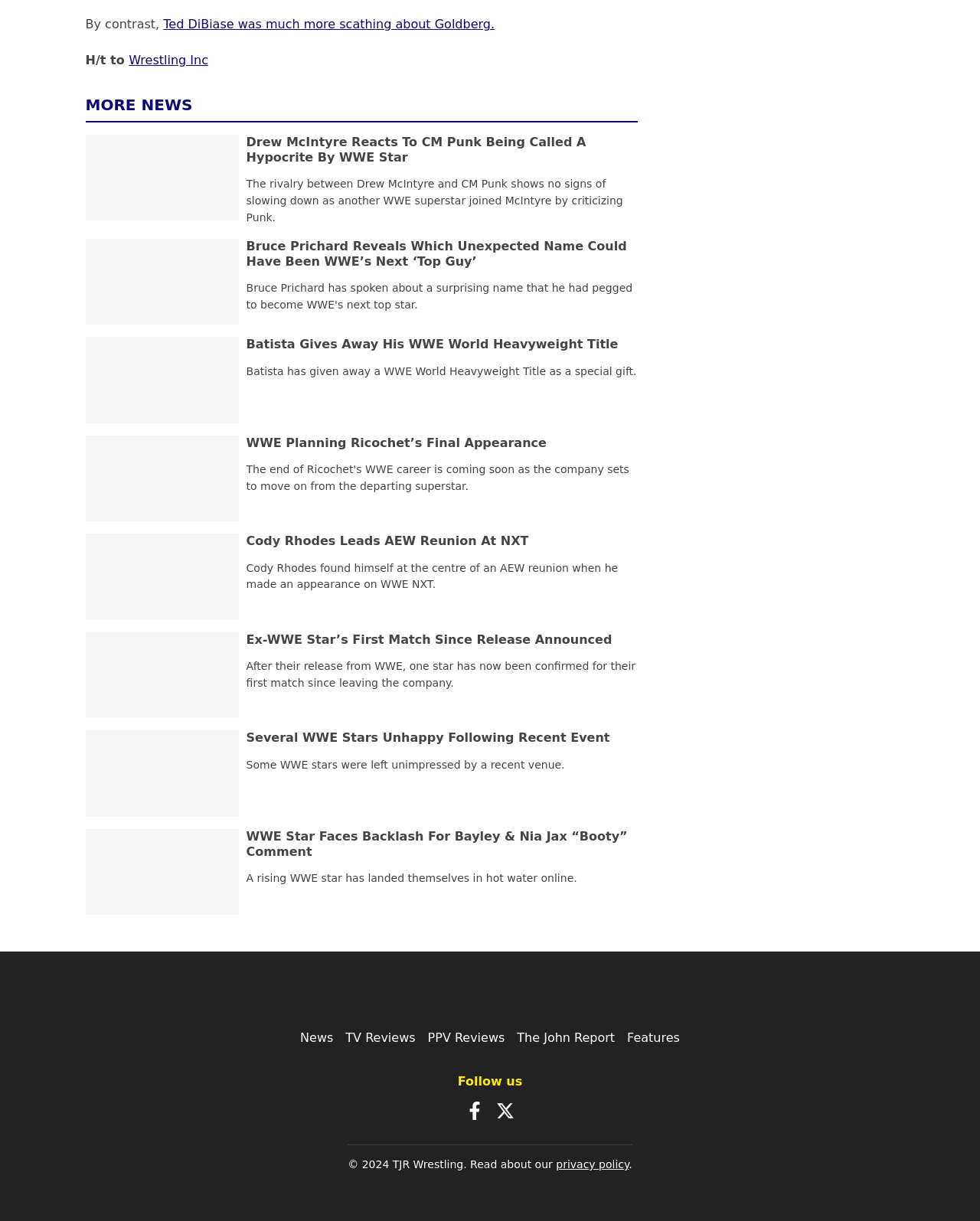Identify the bounding box coordinates of the element to click to follow this instruction: 'Click on the 'News' link'. Ensure the coordinates are four float values between 0 and 1, provided as [left, top, right, bottom].

[0.306, 0.844, 0.34, 0.856]